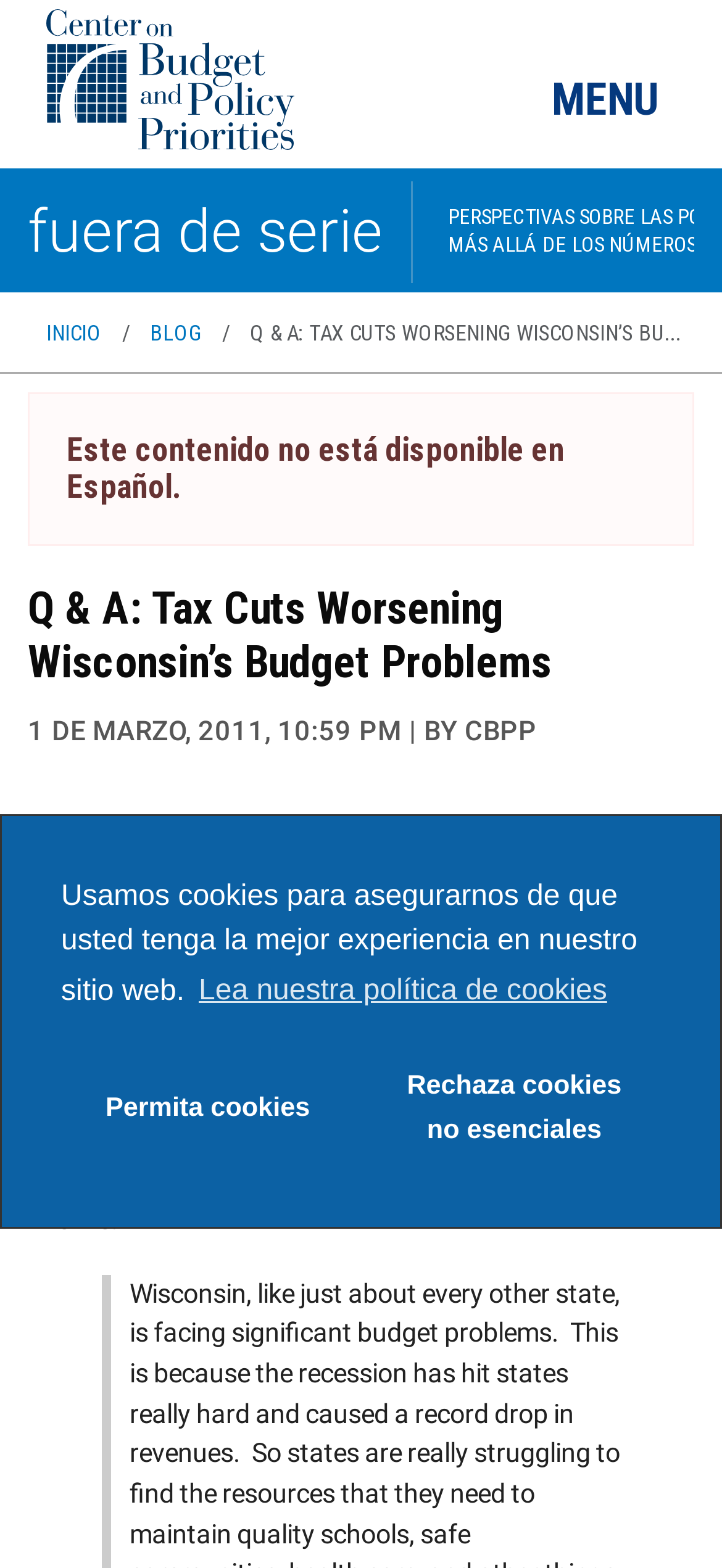Can you find the bounding box coordinates for the element that needs to be clicked to execute this instruction: "Click the 'Q & A: TAX CUTS WORSENING WISCONSIN’S BU...' link"? The coordinates should be given as four float numbers between 0 and 1, i.e., [left, top, right, bottom].

[0.338, 0.205, 0.944, 0.221]